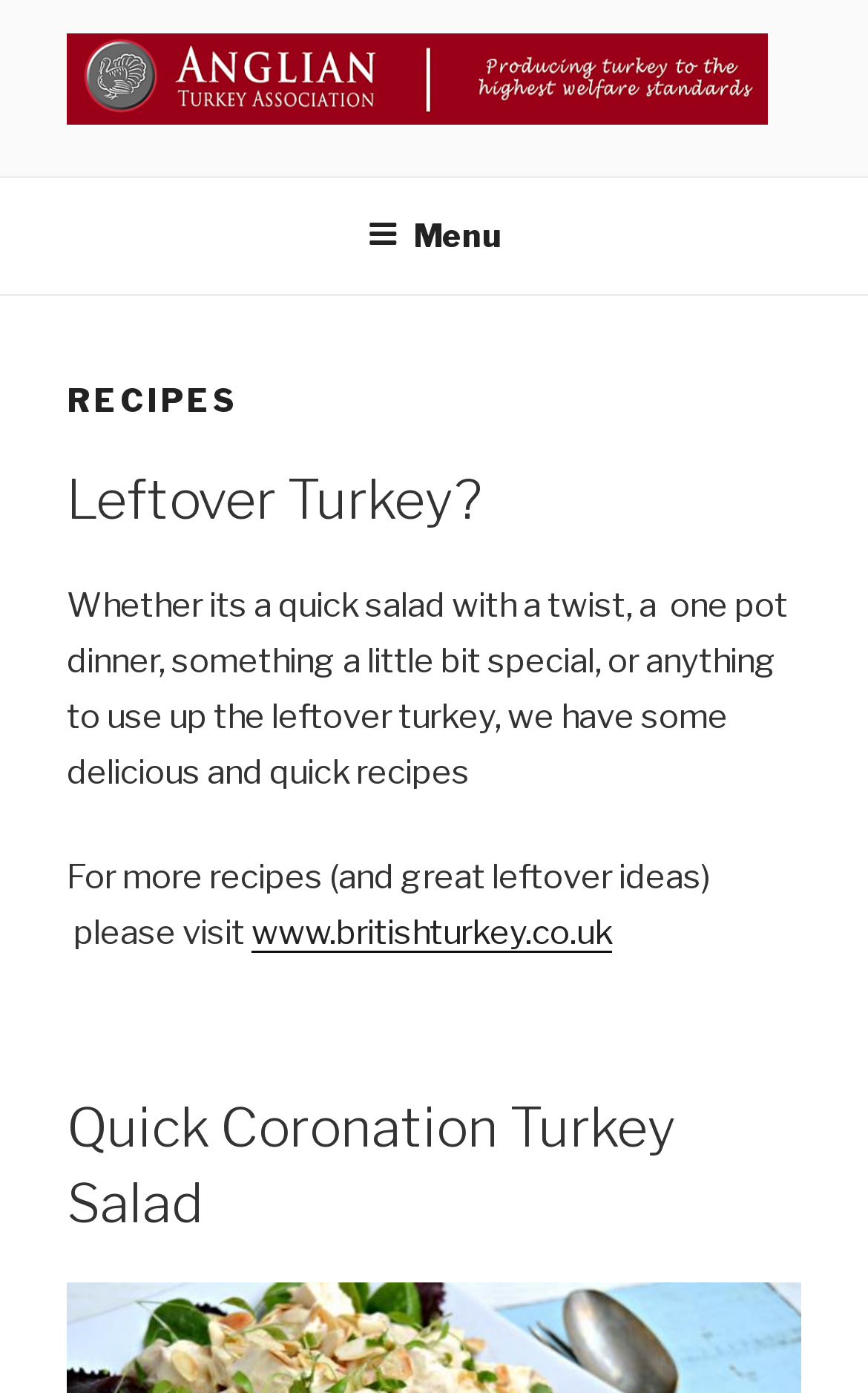Please specify the bounding box coordinates in the format (top-left x, top-left y, bottom-right x, bottom-right y), with values ranging from 0 to 1. Identify the bounding box for the UI component described as follows: Menu

[0.386, 0.129, 0.614, 0.207]